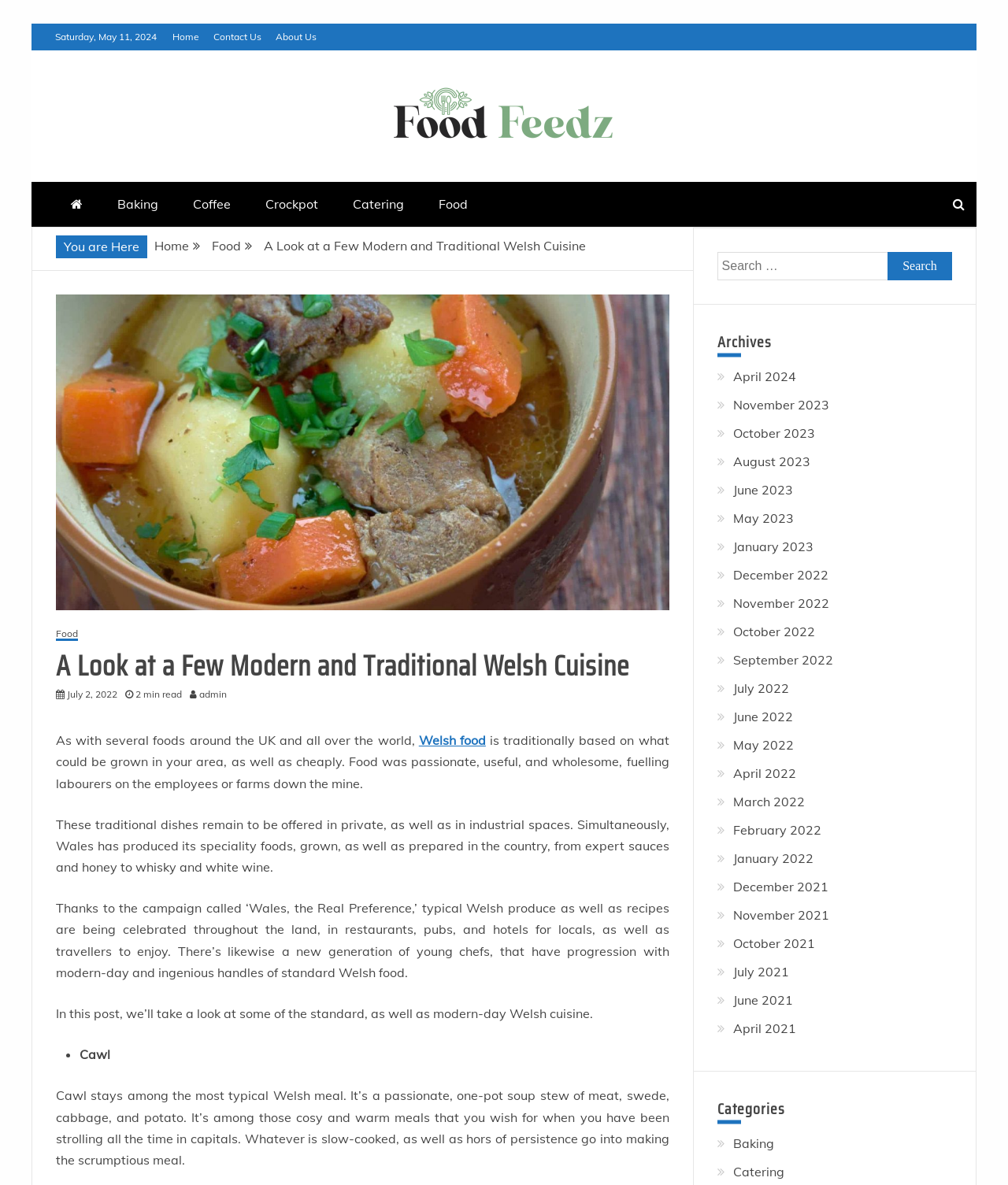Calculate the bounding box coordinates for the UI element based on the following description: "Company Statements". Ensure the coordinates are four float numbers between 0 and 1, i.e., [left, top, right, bottom].

None